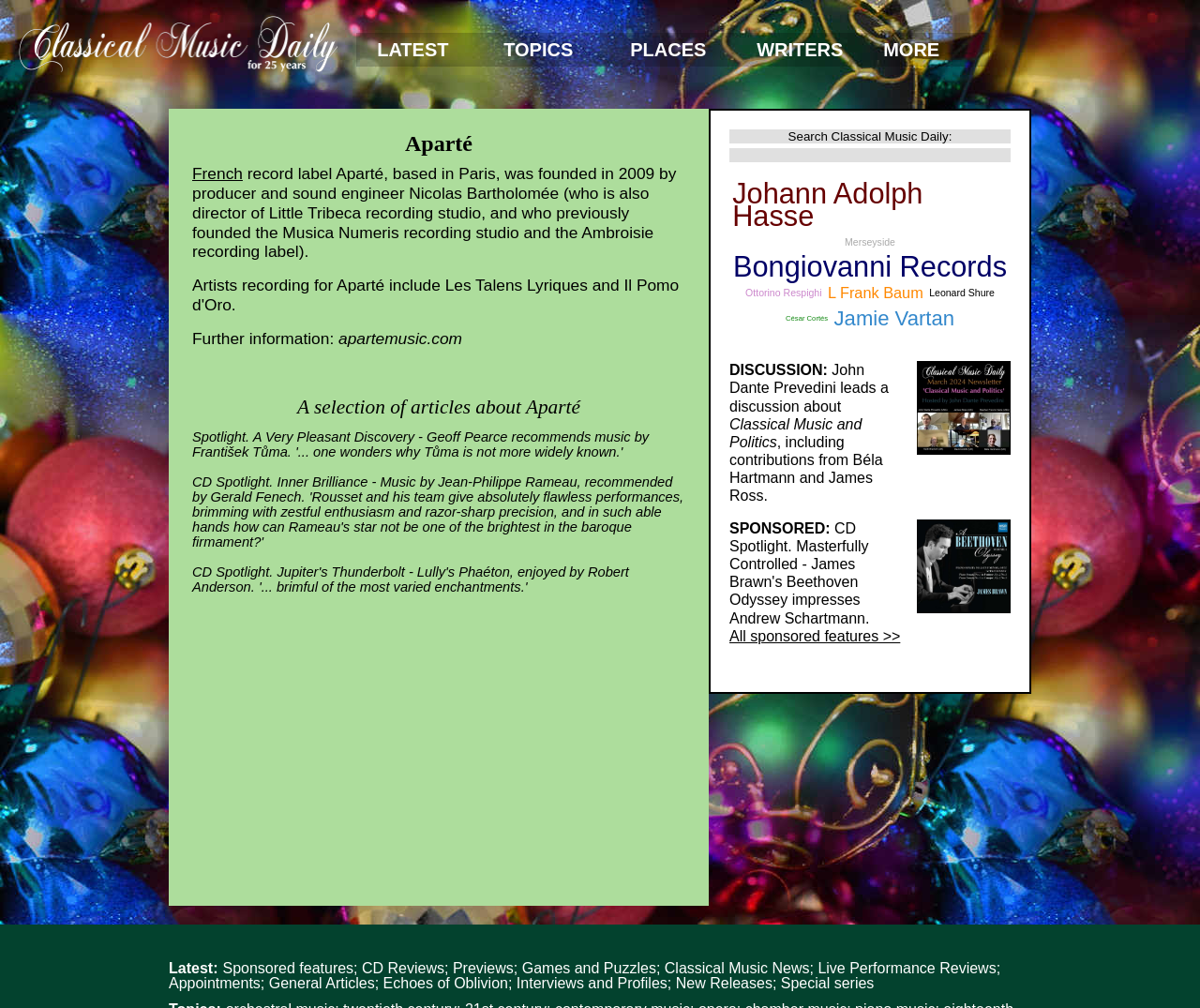What is the name of the composer whose music is recommended by Gerald Fenech?
Refer to the image and provide a one-word or short phrase answer.

Jean-Philippe Rameau